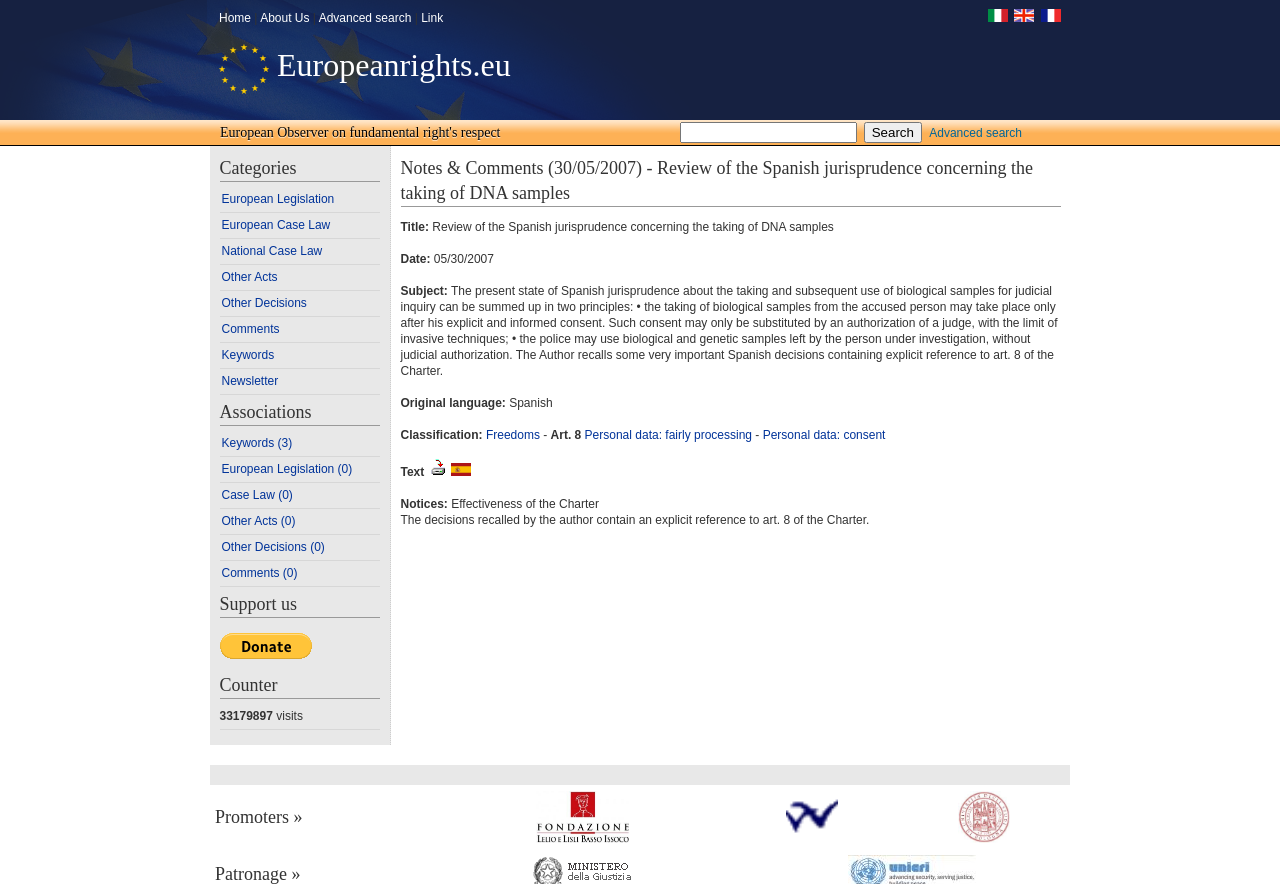Using the information in the image, give a comprehensive answer to the question: 
What is the purpose of the search bar?

I inferred the answer by looking at the search bar located in the middle of the webpage, which has a placeholder text 'Search' and a button labeled 'Search', indicating its purpose is to search the website.